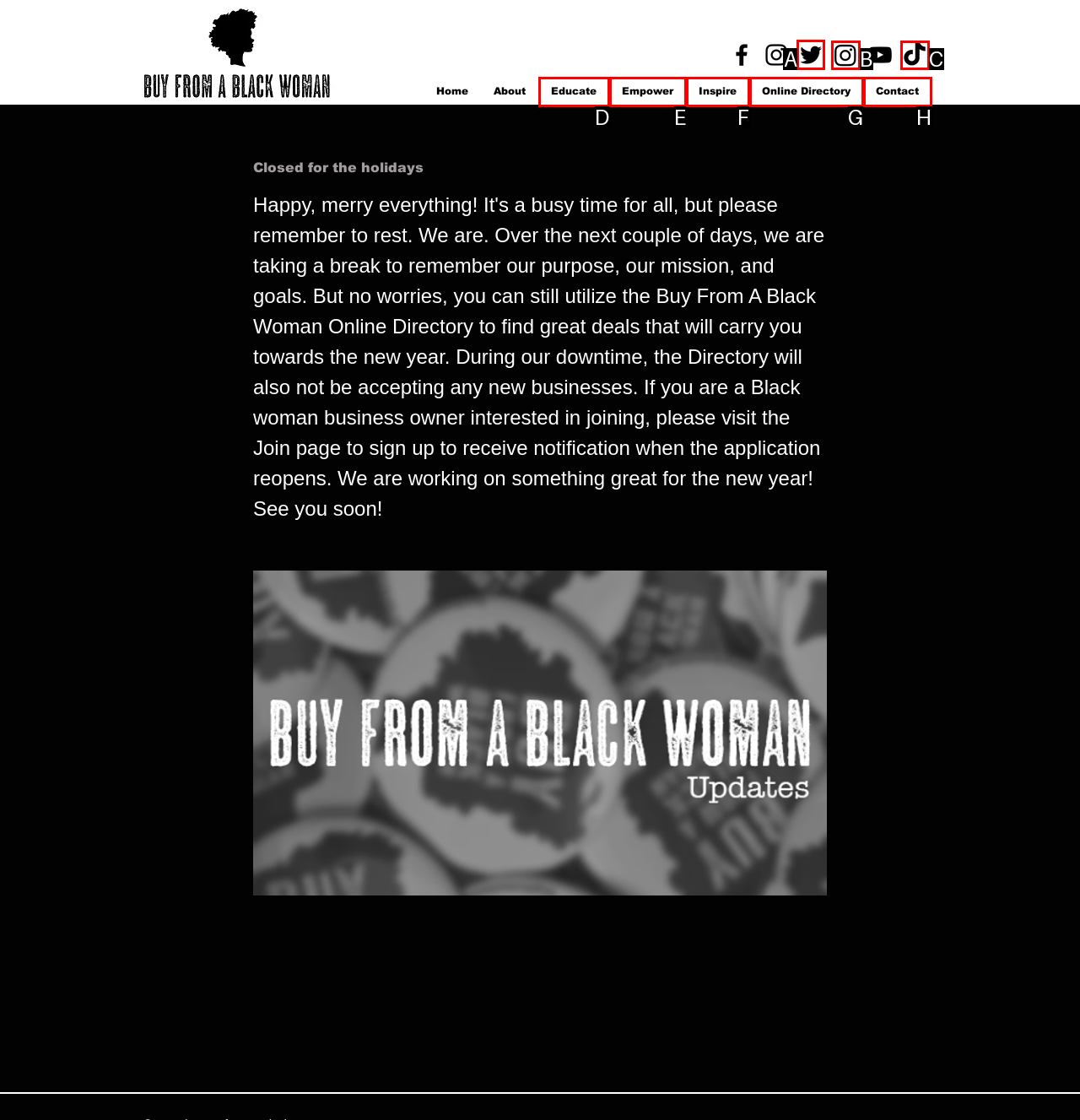Tell me which one HTML element I should click to complete the following task: Click the Twitter link Answer with the option's letter from the given choices directly.

A